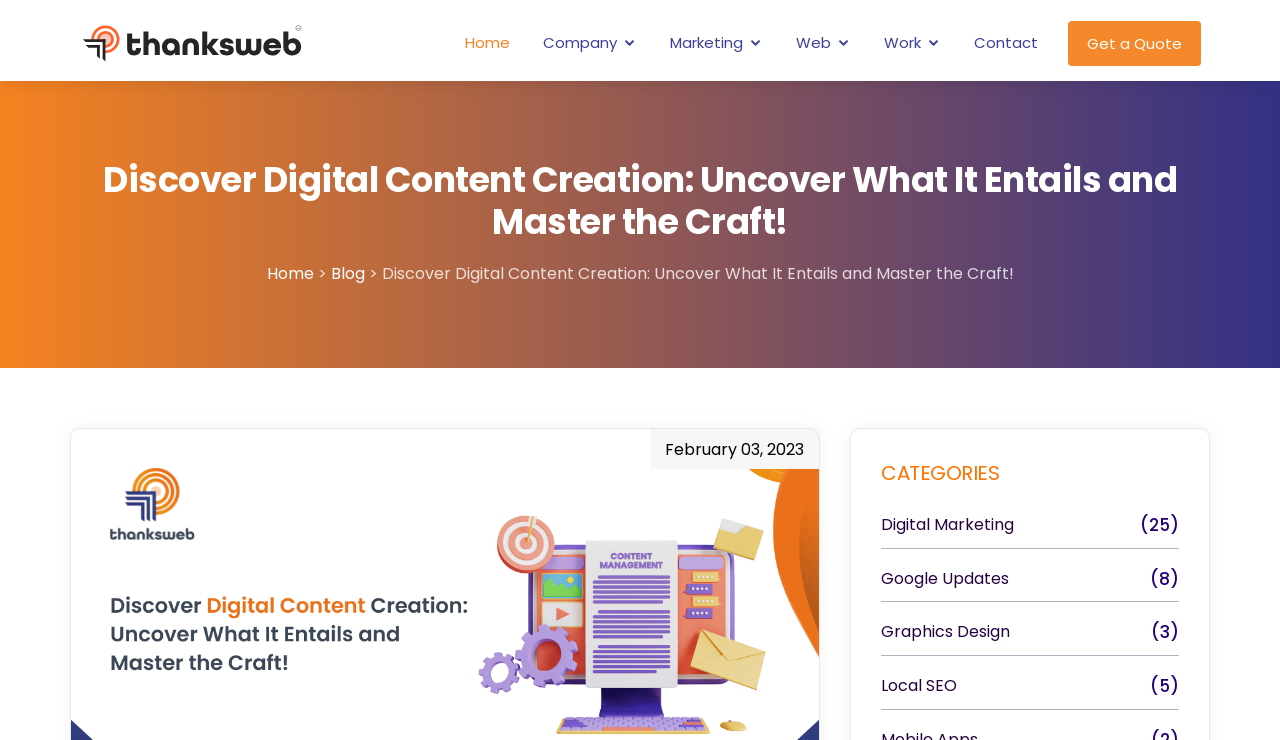Please find the bounding box coordinates of the clickable region needed to complete the following instruction: "Visit the home page". The bounding box coordinates must consist of four float numbers between 0 and 1, i.e., [left, top, right, bottom].

[0.361, 0.044, 0.401, 0.074]